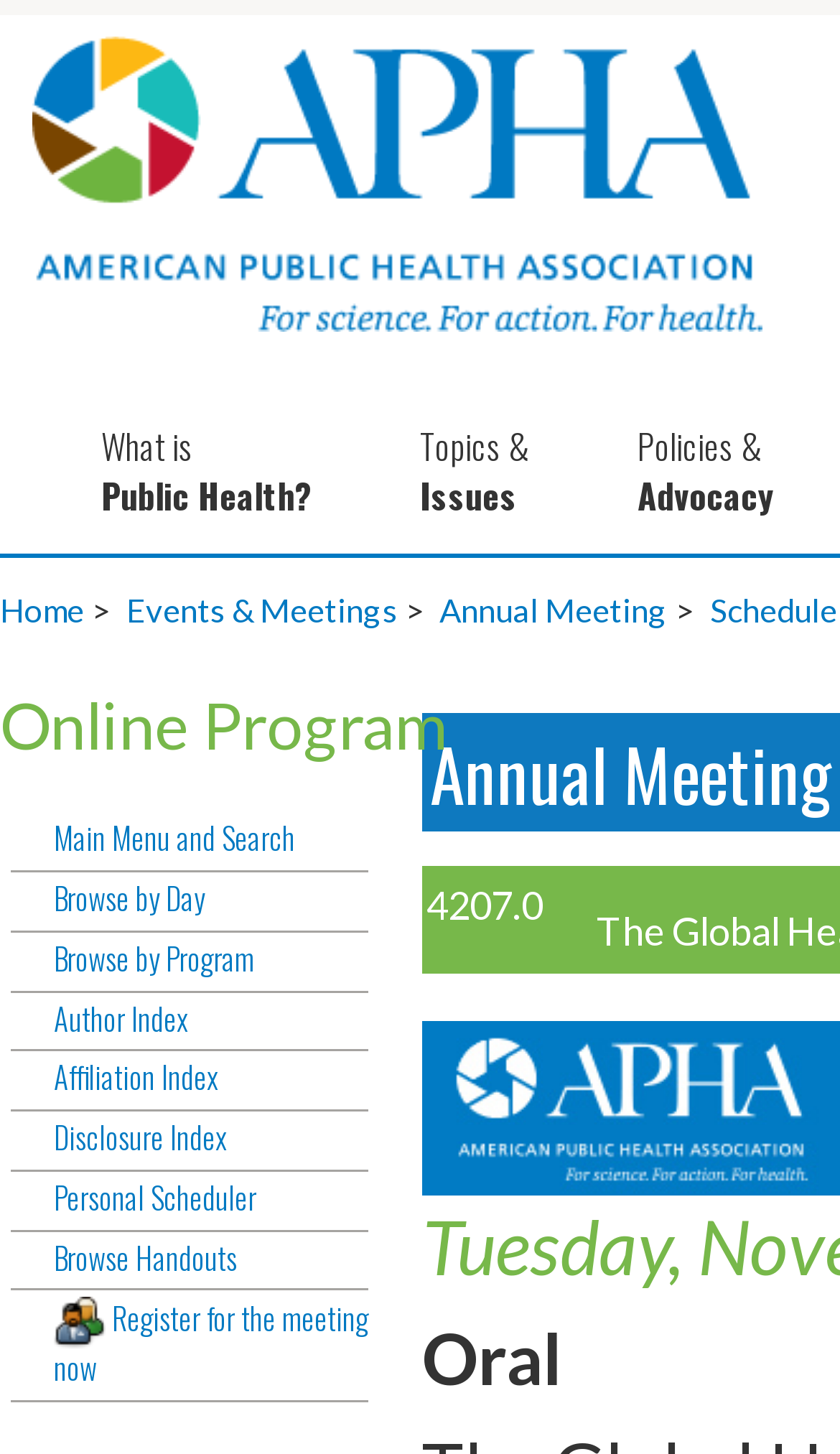Use a single word or phrase to answer the question:
What is the last link on the left sidebar?

Browse Handouts